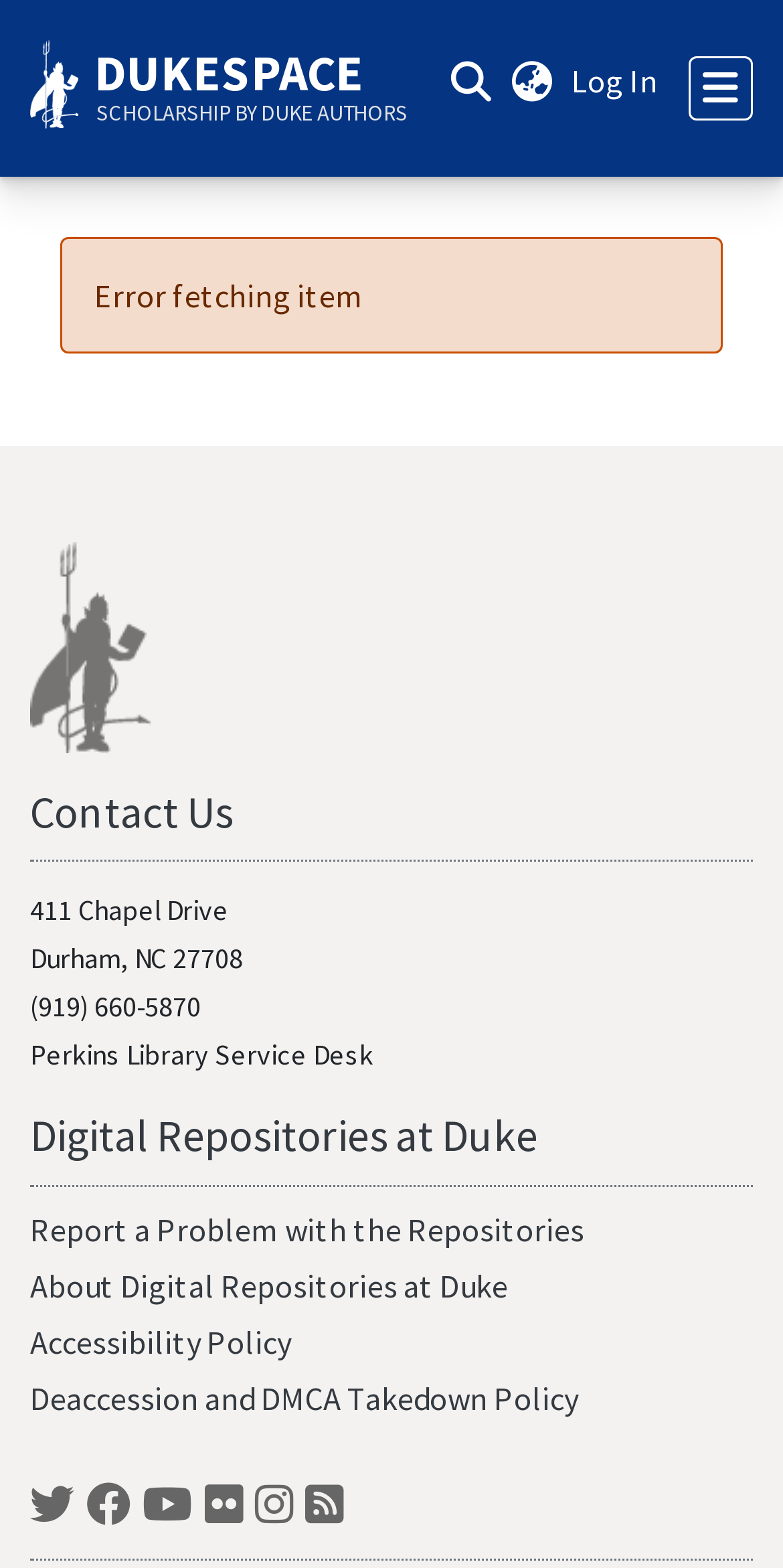Extract the bounding box of the UI element described as: "Duke University Libraries".

[0.038, 0.026, 0.1, 0.087]